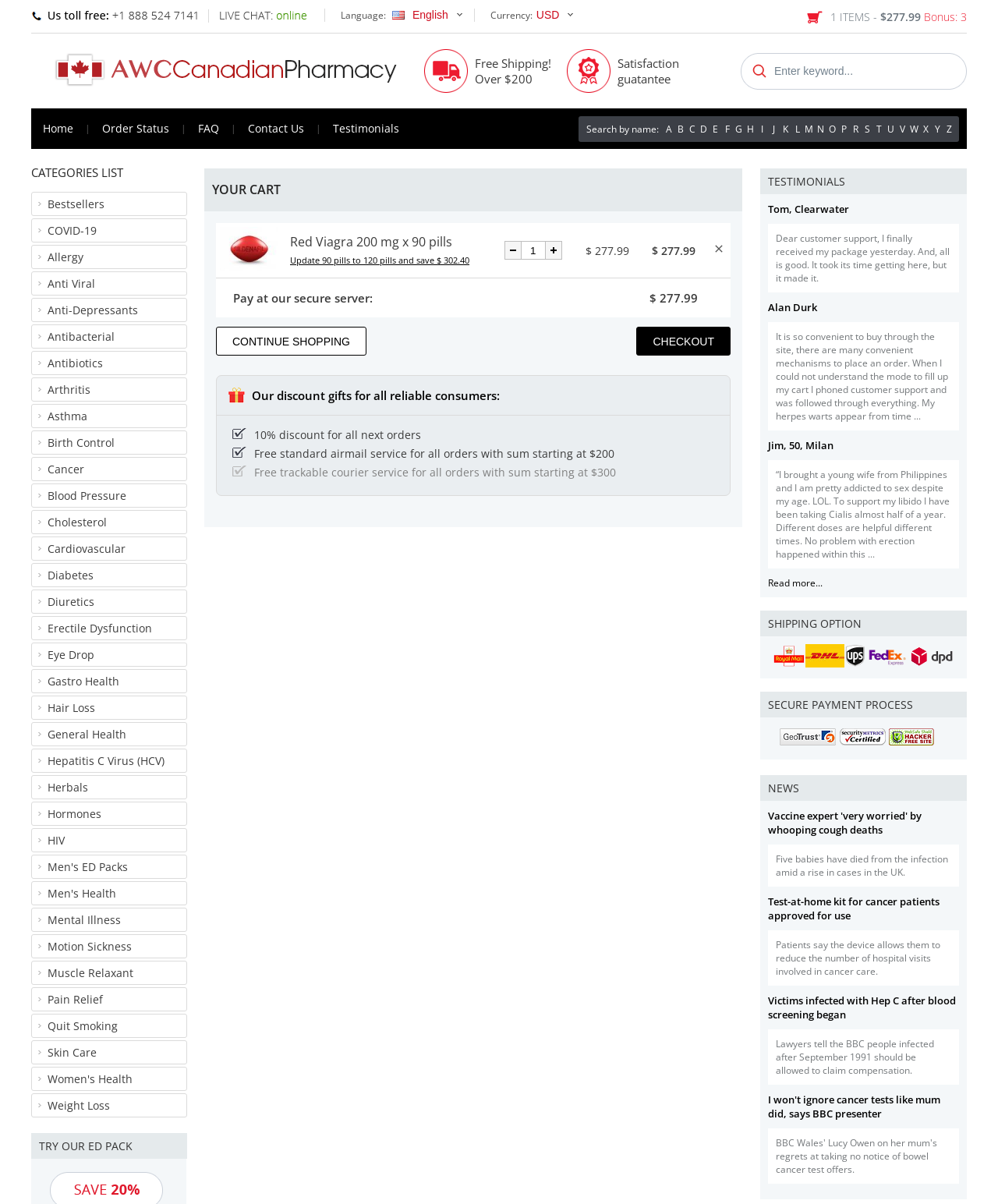Locate the bounding box coordinates of the element I should click to achieve the following instruction: "go to home page".

[0.031, 0.09, 0.085, 0.124]